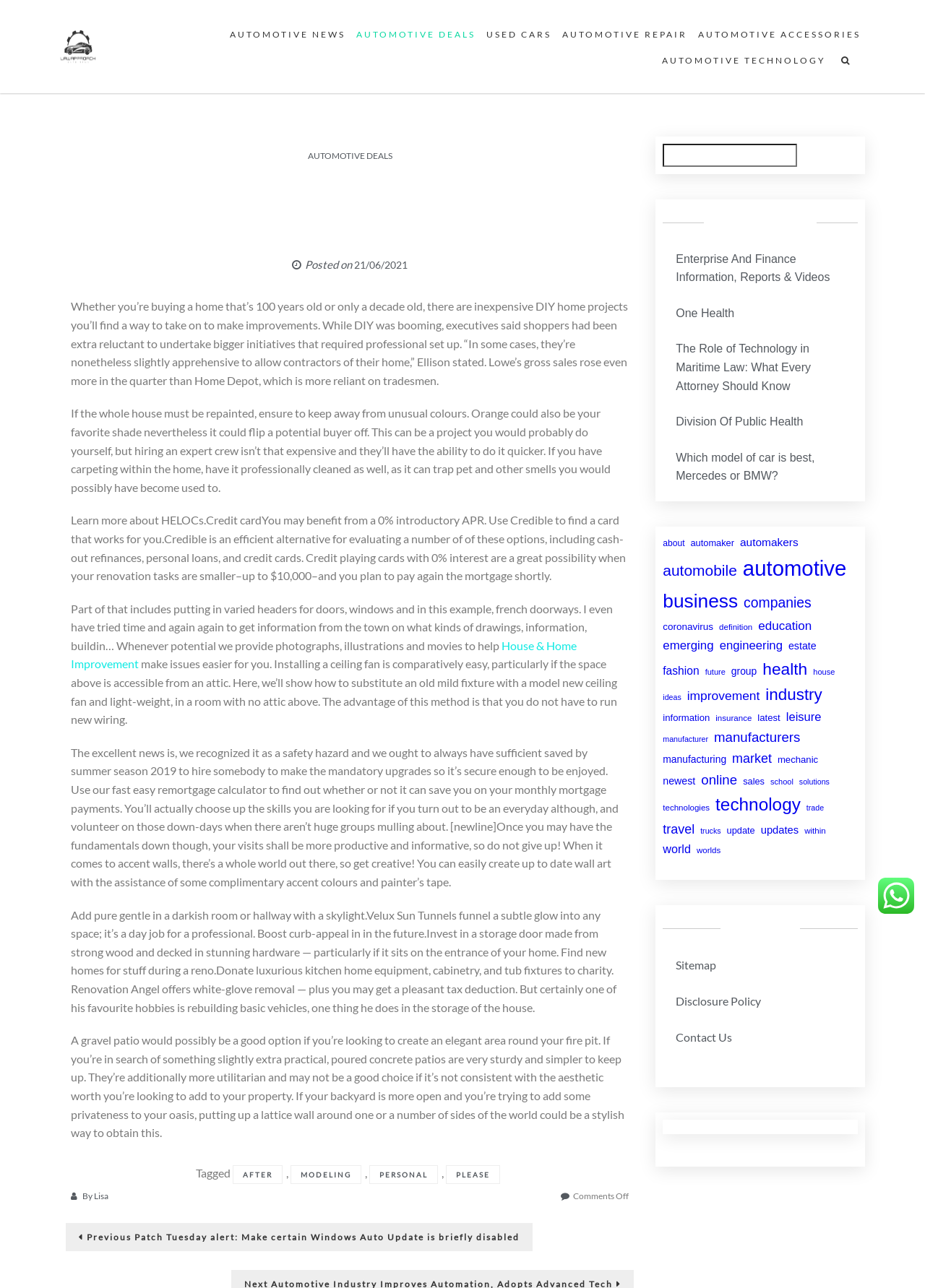Please respond in a single word or phrase: 
What is the purpose of installing a ceiling fan?

To make things easier